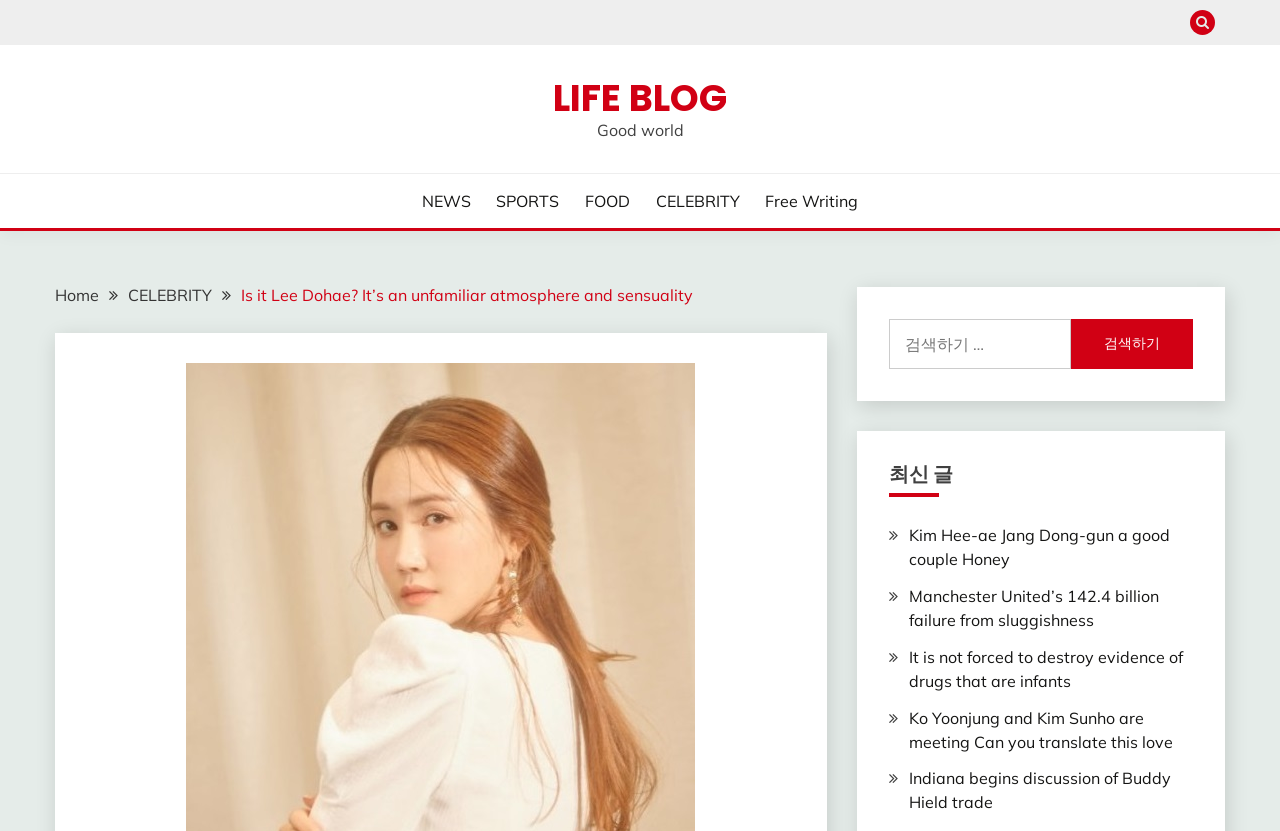Identify the main heading from the webpage and provide its text content.

Is it Lee Dohae? It’s an unfamiliar atmosphere and sensuality